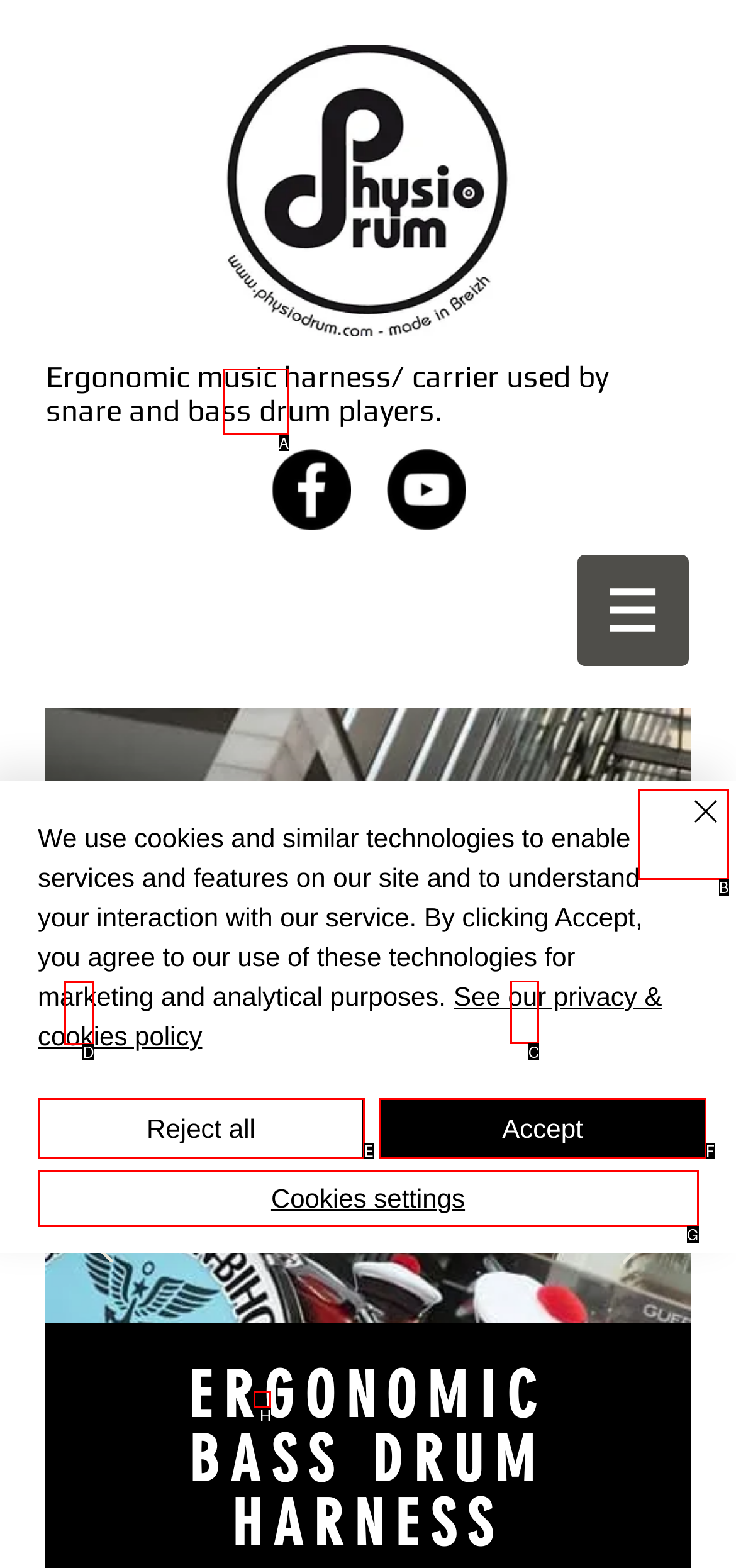Determine the letter of the UI element I should click on to complete the task: Click the previous button from the provided choices in the screenshot.

D